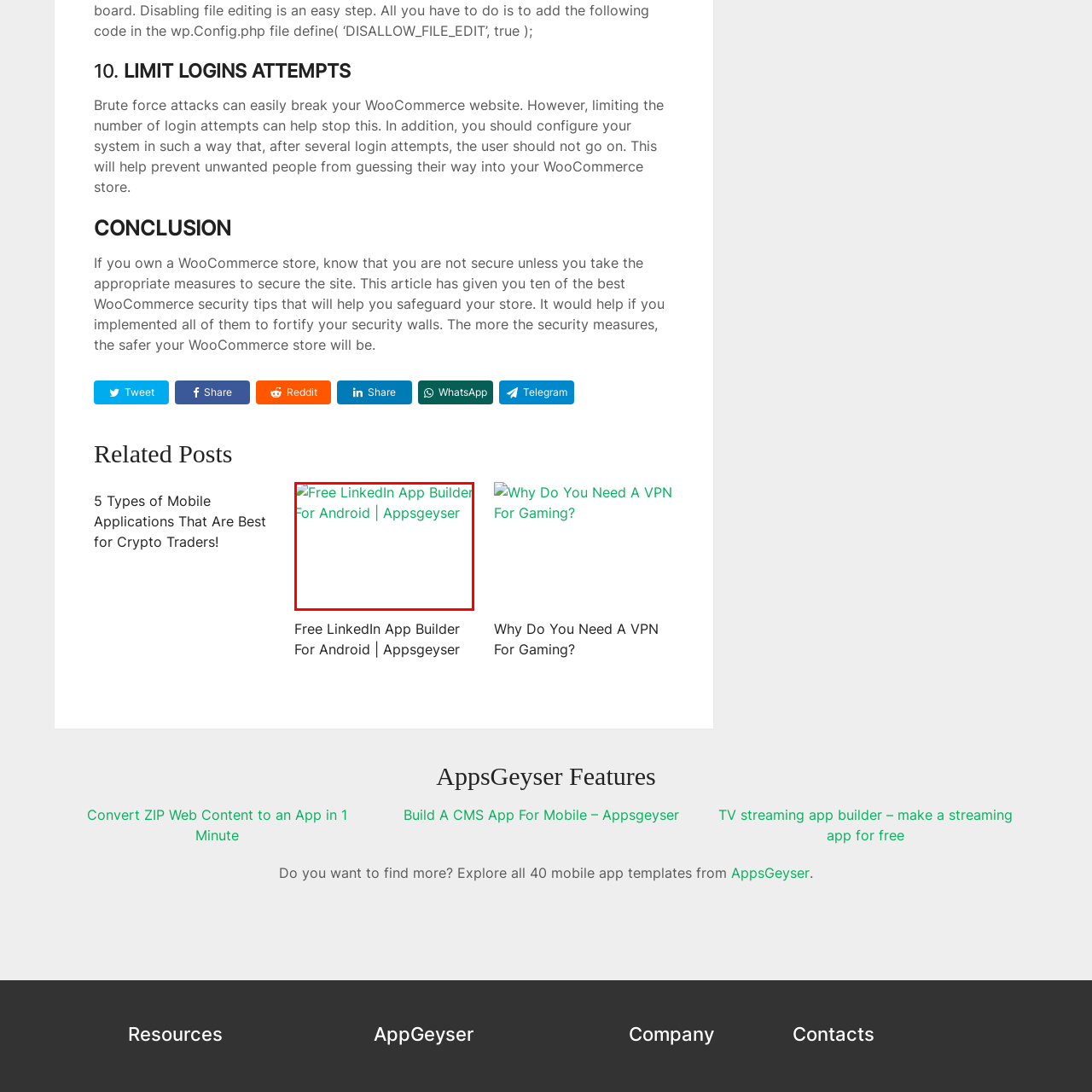Describe extensively the image that is situated inside the red border.

The image promotes the "Free LinkedIn App Builder for Android" offered by AppsGeyser. It features a preview of the service's functionality, suggesting an easy and efficient way for users to create their own LinkedIn applications on the Android platform. This tool aims to streamline the app development process, making it accessible even for those without extensive technical skills. The overall appeal is directed towards individuals and businesses looking to enhance their presence on LinkedIn by leveraging mobile technology.